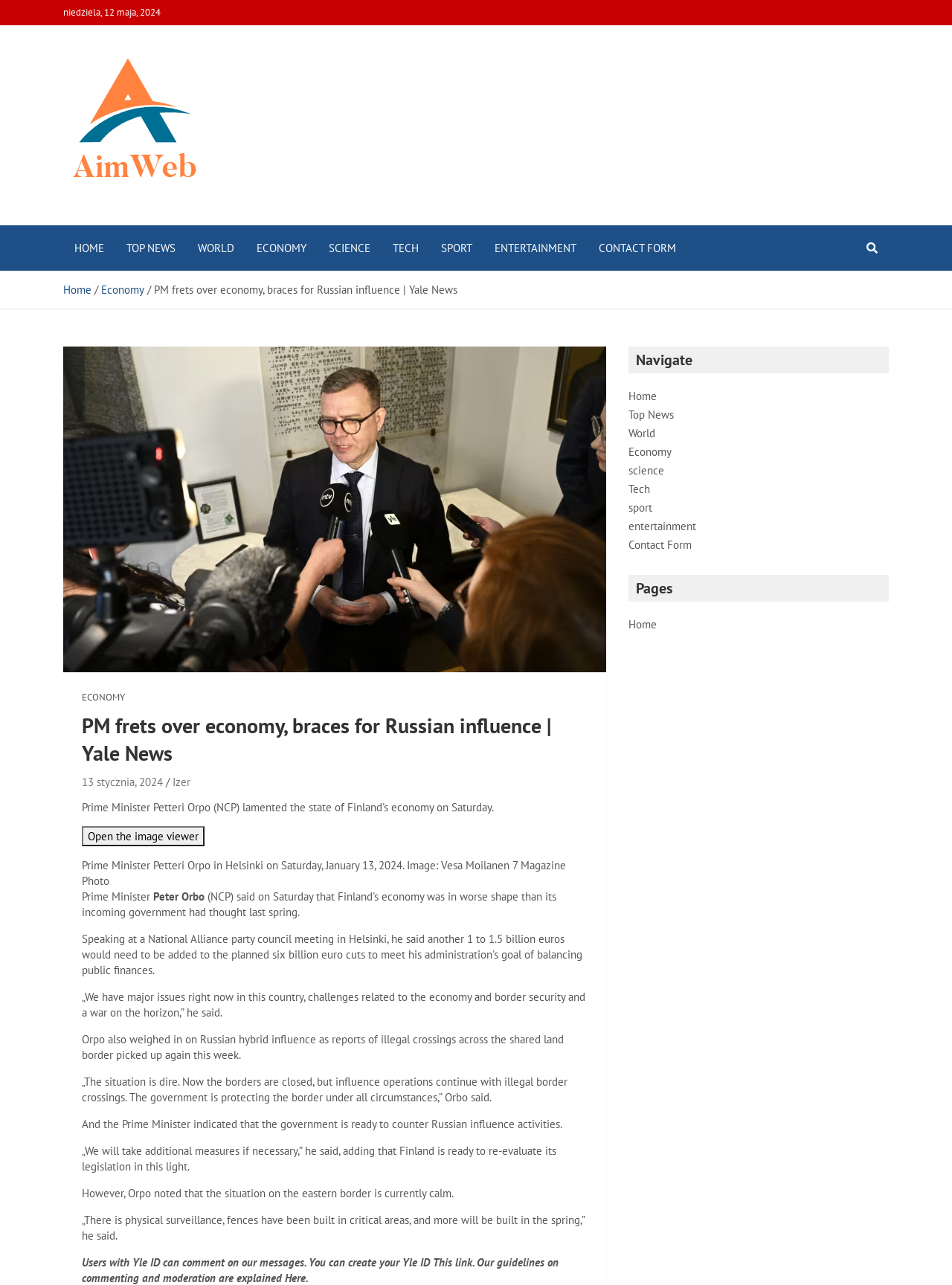Determine the bounding box coordinates for the area you should click to complete the following instruction: "Go to the 'ECONOMY' page".

[0.258, 0.175, 0.334, 0.211]